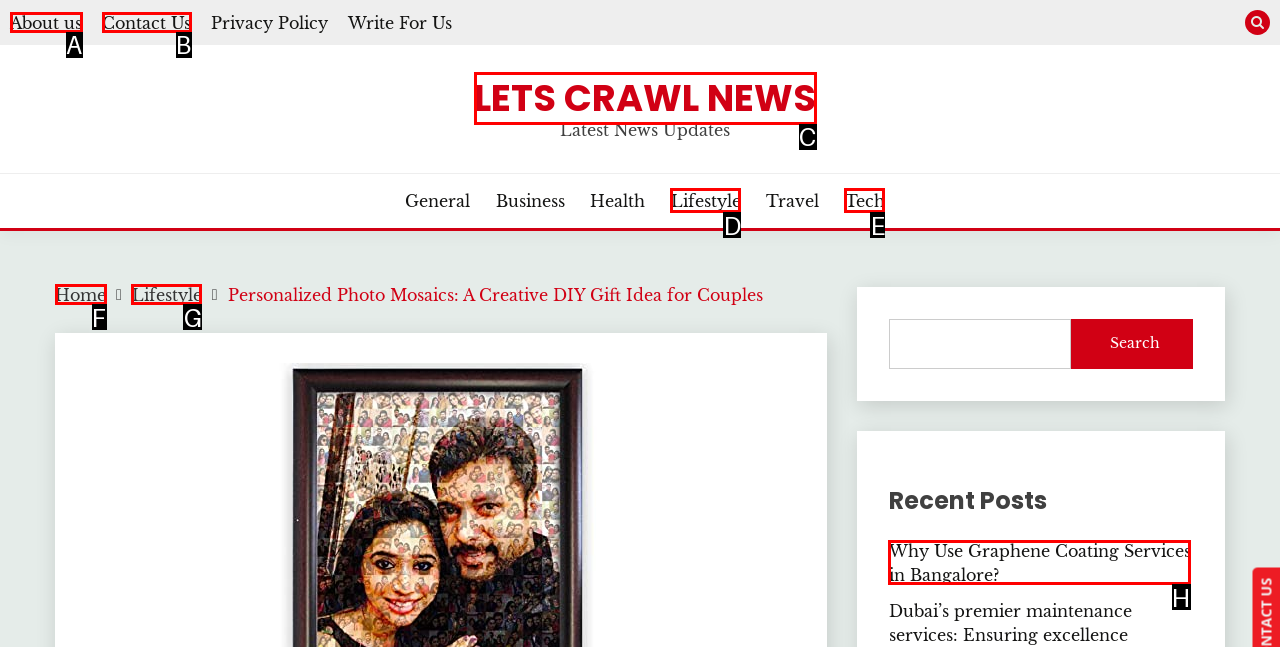Point out the correct UI element to click to carry out this instruction: View the post about Graphene Coating Services in Bangalore
Answer with the letter of the chosen option from the provided choices directly.

H